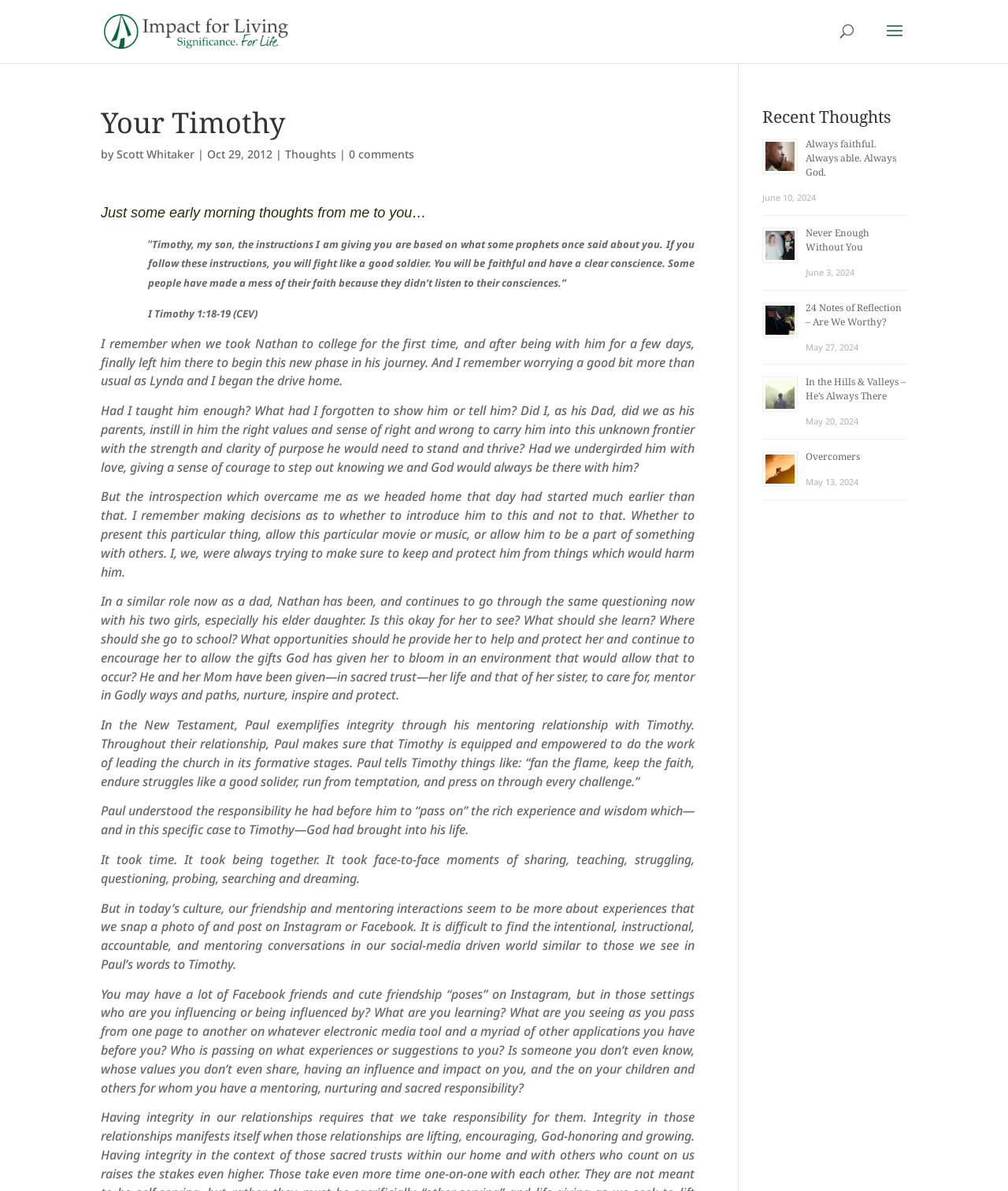Provide the bounding box coordinates for the UI element that is described by this text: "alt="Impact for Living"". The coordinates should be in the form of four float numbers between 0 and 1: [left, top, right, bottom].

[0.103, 0.019, 0.356, 0.032]